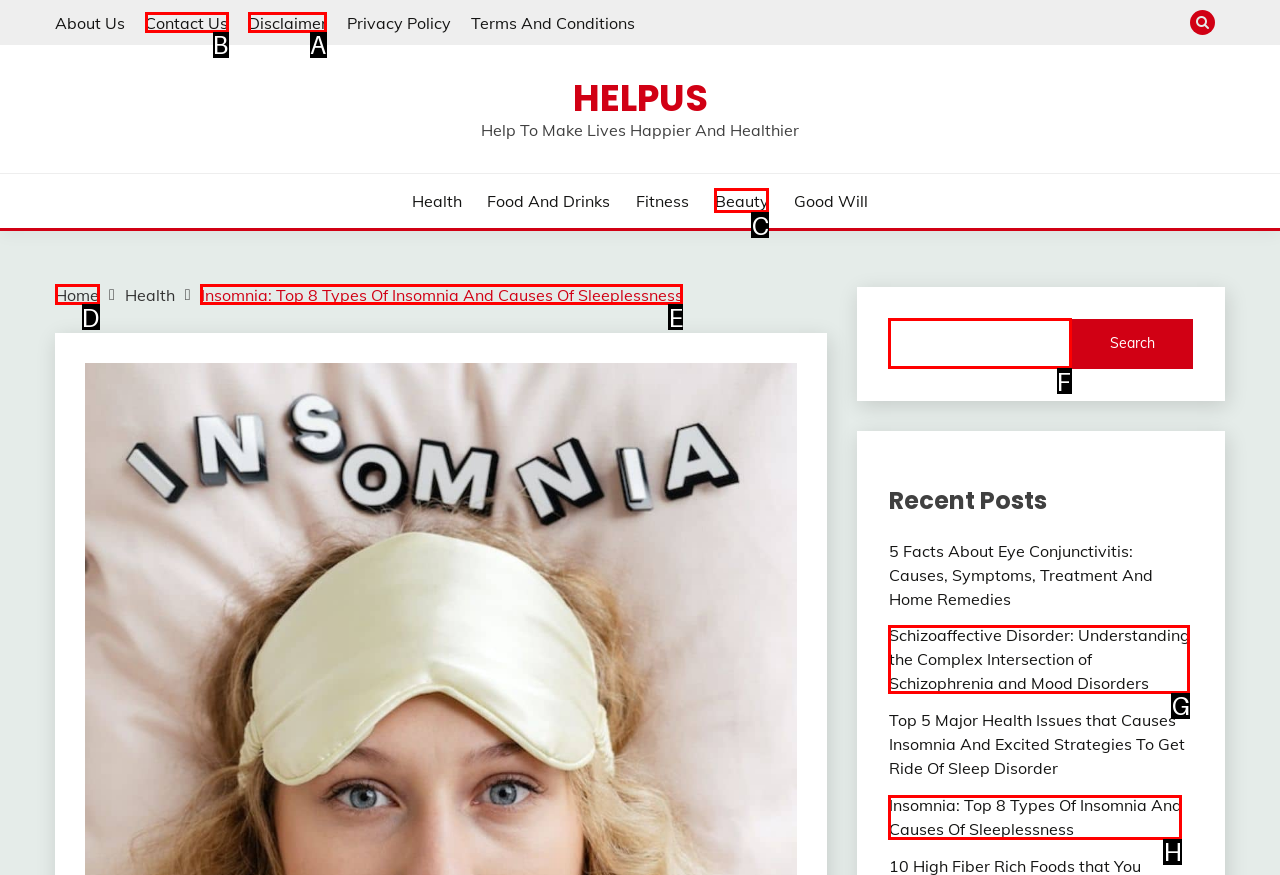Given the task: check disclaimer, tell me which HTML element to click on.
Answer with the letter of the correct option from the given choices.

A